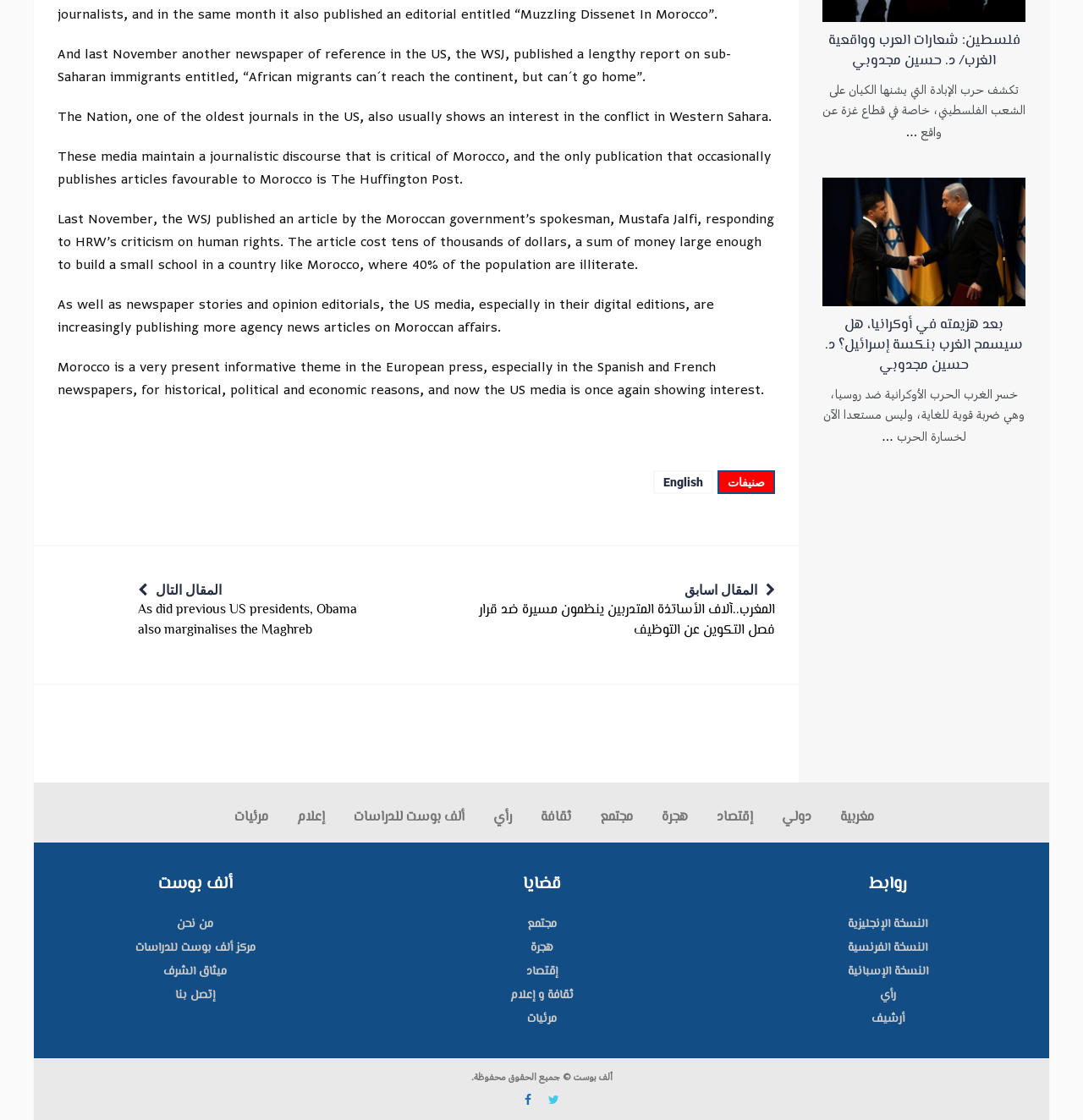Locate the bounding box coordinates of the element that needs to be clicked to carry out the instruction: "Read the article about Moroccan affairs". The coordinates should be given as four float numbers ranging from 0 to 1, i.e., [left, top, right, bottom].

[0.053, 0.042, 0.675, 0.076]